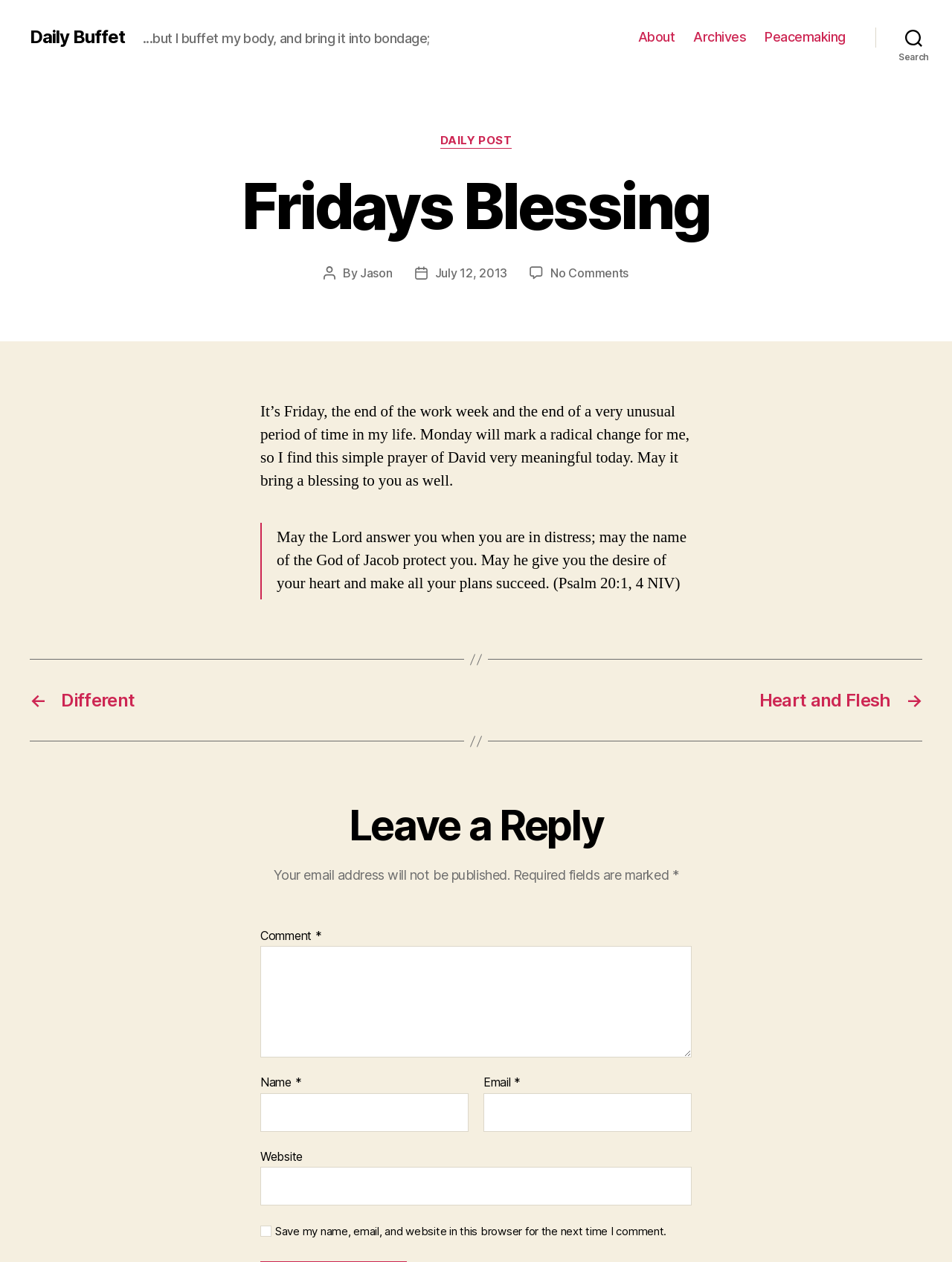Identify the bounding box coordinates of the clickable section necessary to follow the following instruction: "Click on the 'Peacemaking' link". The coordinates should be presented as four float numbers from 0 to 1, i.e., [left, top, right, bottom].

[0.804, 0.023, 0.888, 0.036]